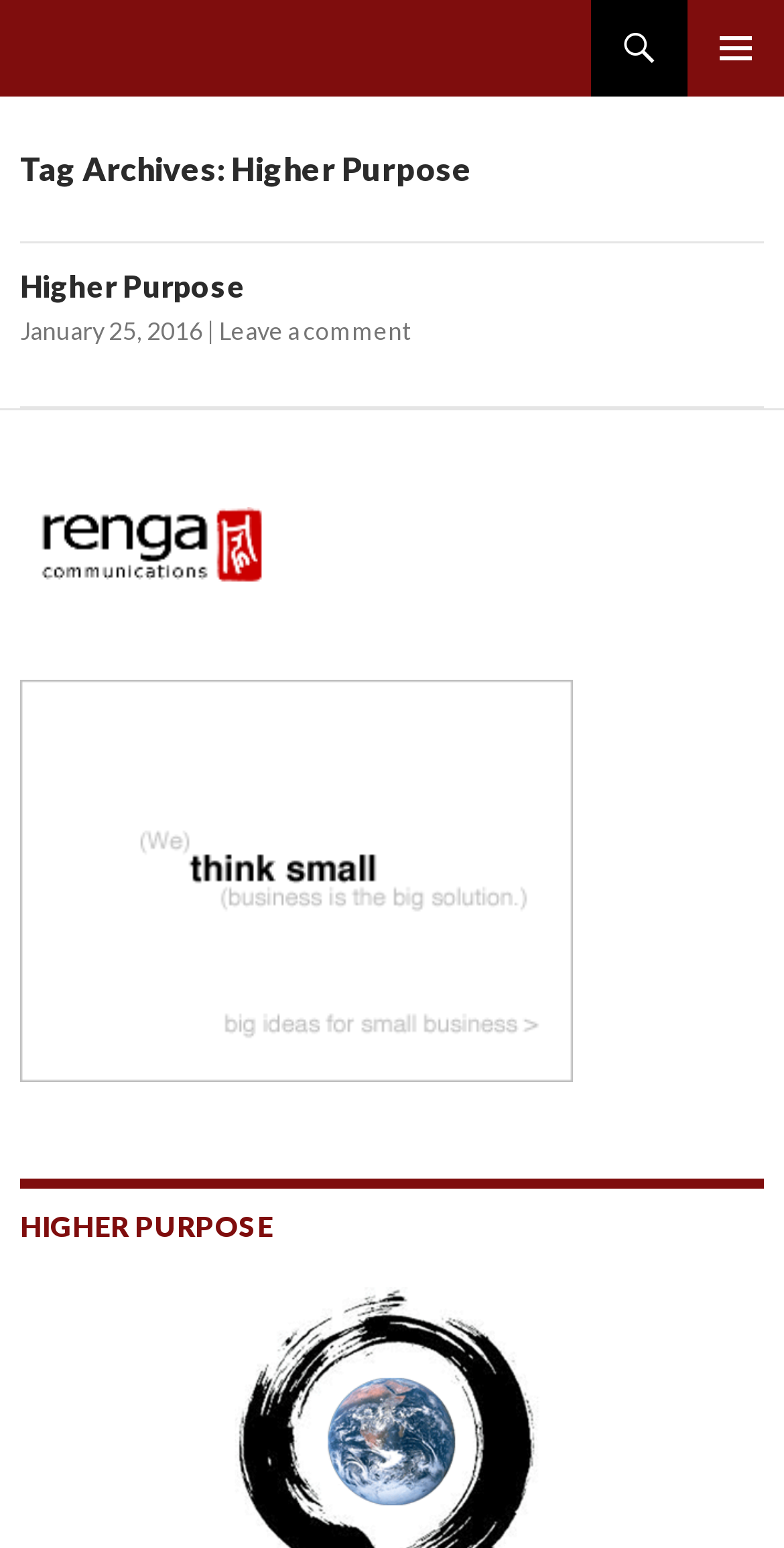From the element description Primary Menu, predict the bounding box coordinates of the UI element. The coordinates must be specified in the format (top-left x, top-left y, bottom-right x, bottom-right y) and should be within the 0 to 1 range.

[0.877, 0.0, 1.0, 0.062]